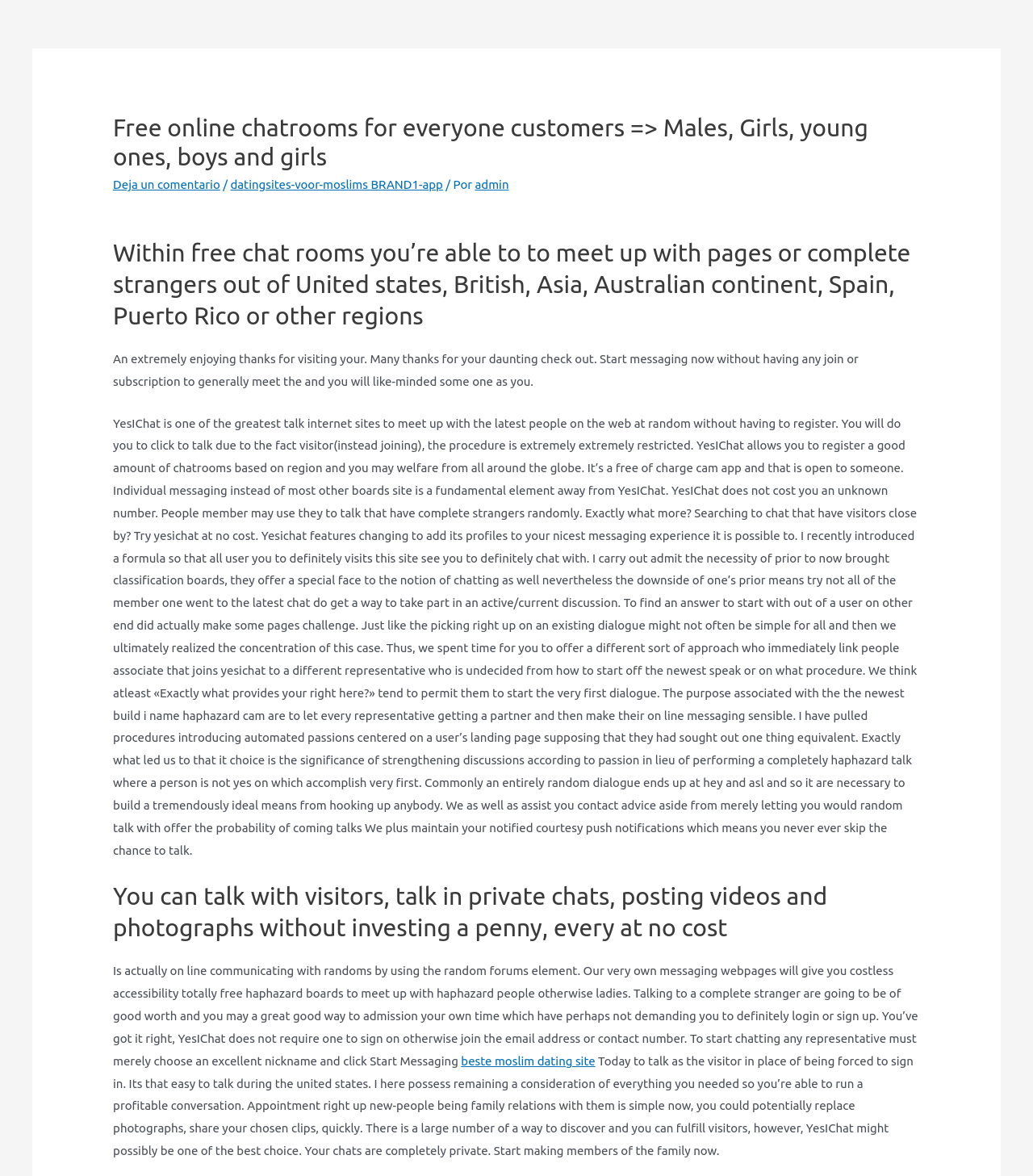What type of chat rooms are available on this website?
Answer the question with just one word or phrase using the image.

Region-based and interest-based